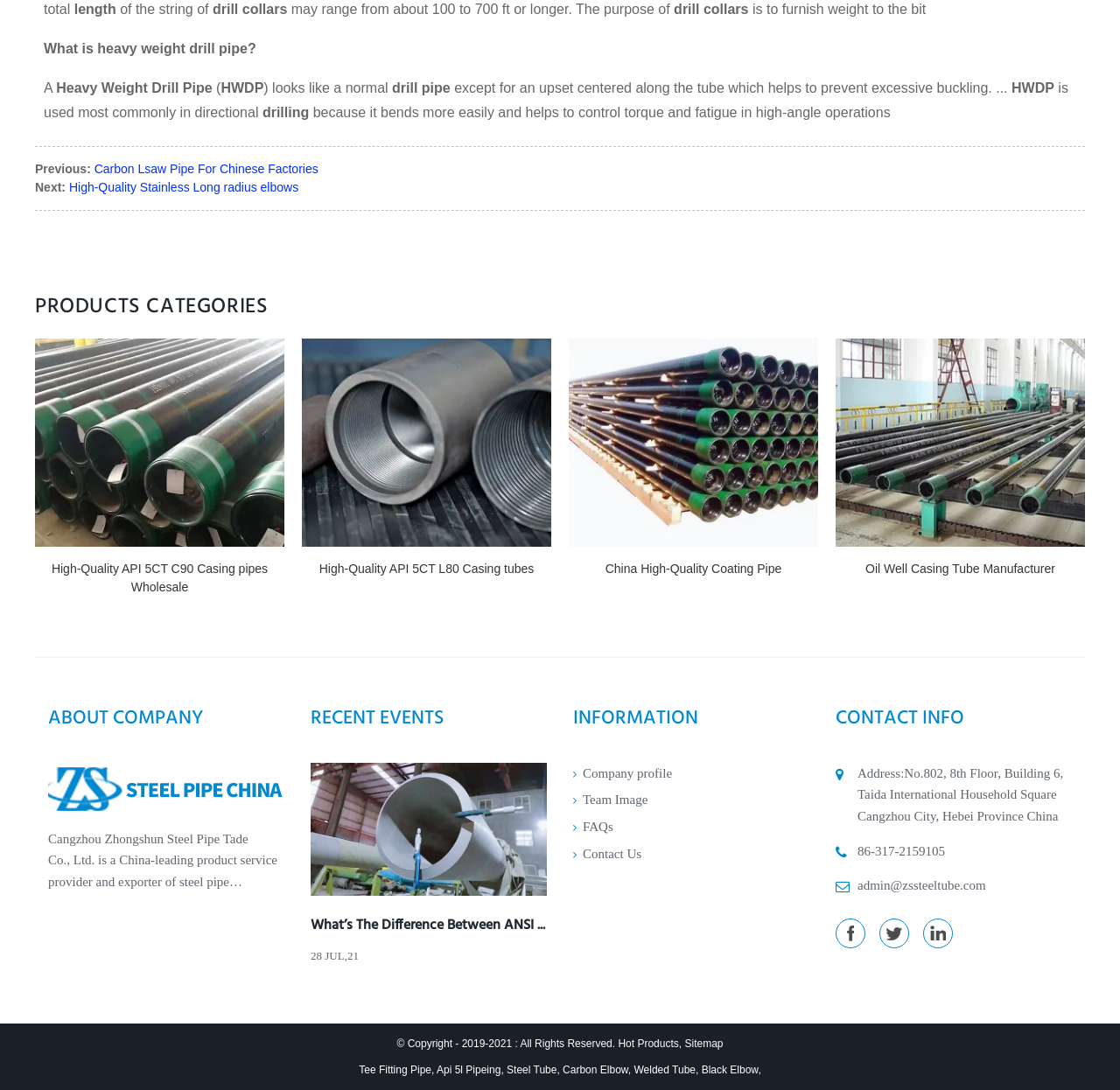Please find the bounding box coordinates (top-left x, top-left y, bottom-right x, bottom-right y) in the screenshot for the UI element described as follows: Hot Products

[0.552, 0.952, 0.606, 0.963]